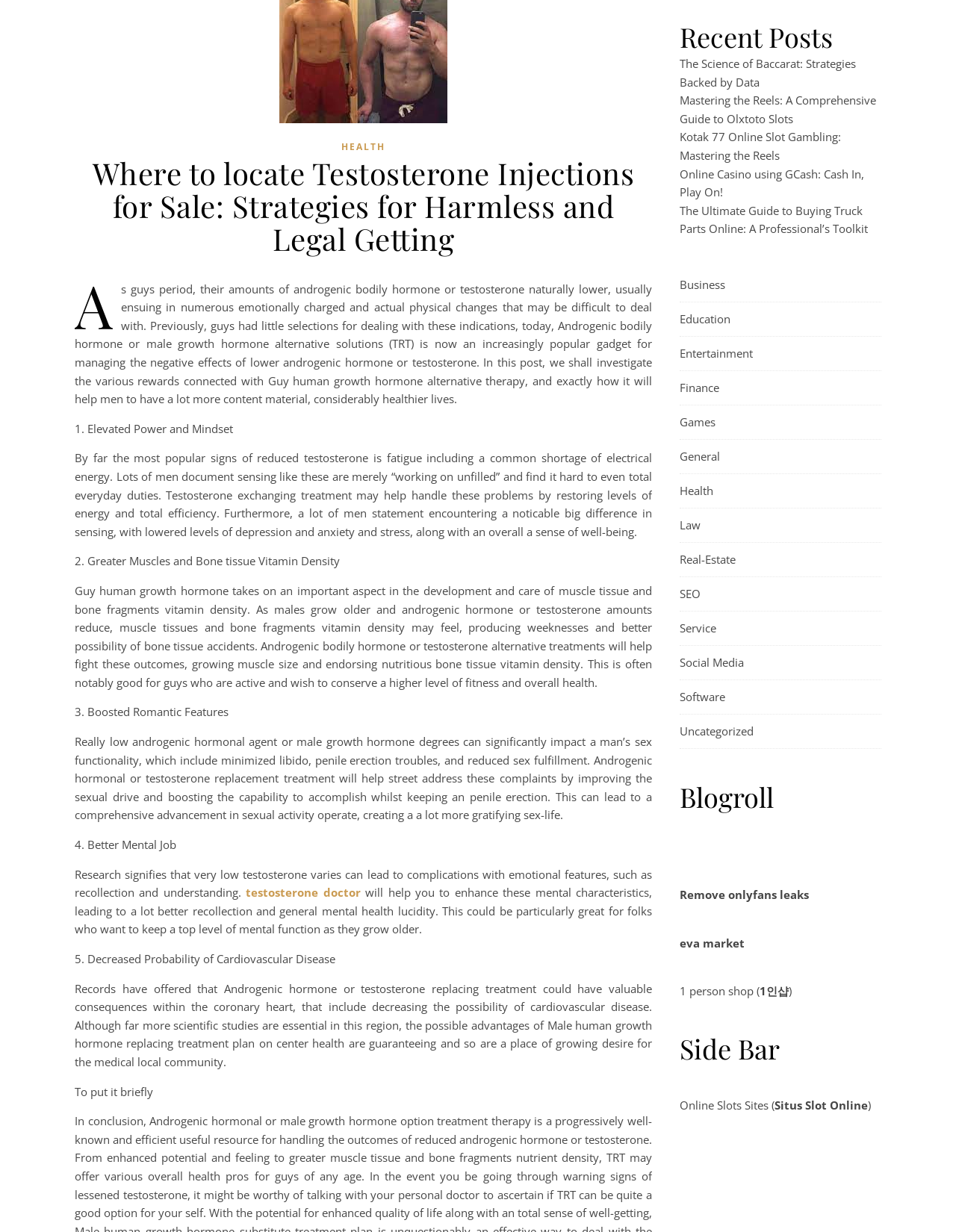Provide the bounding box coordinates for the UI element described in this sentence: "eva market". The coordinates should be four float values between 0 and 1, i.e., [left, top, right, bottom].

[0.711, 0.759, 0.779, 0.771]